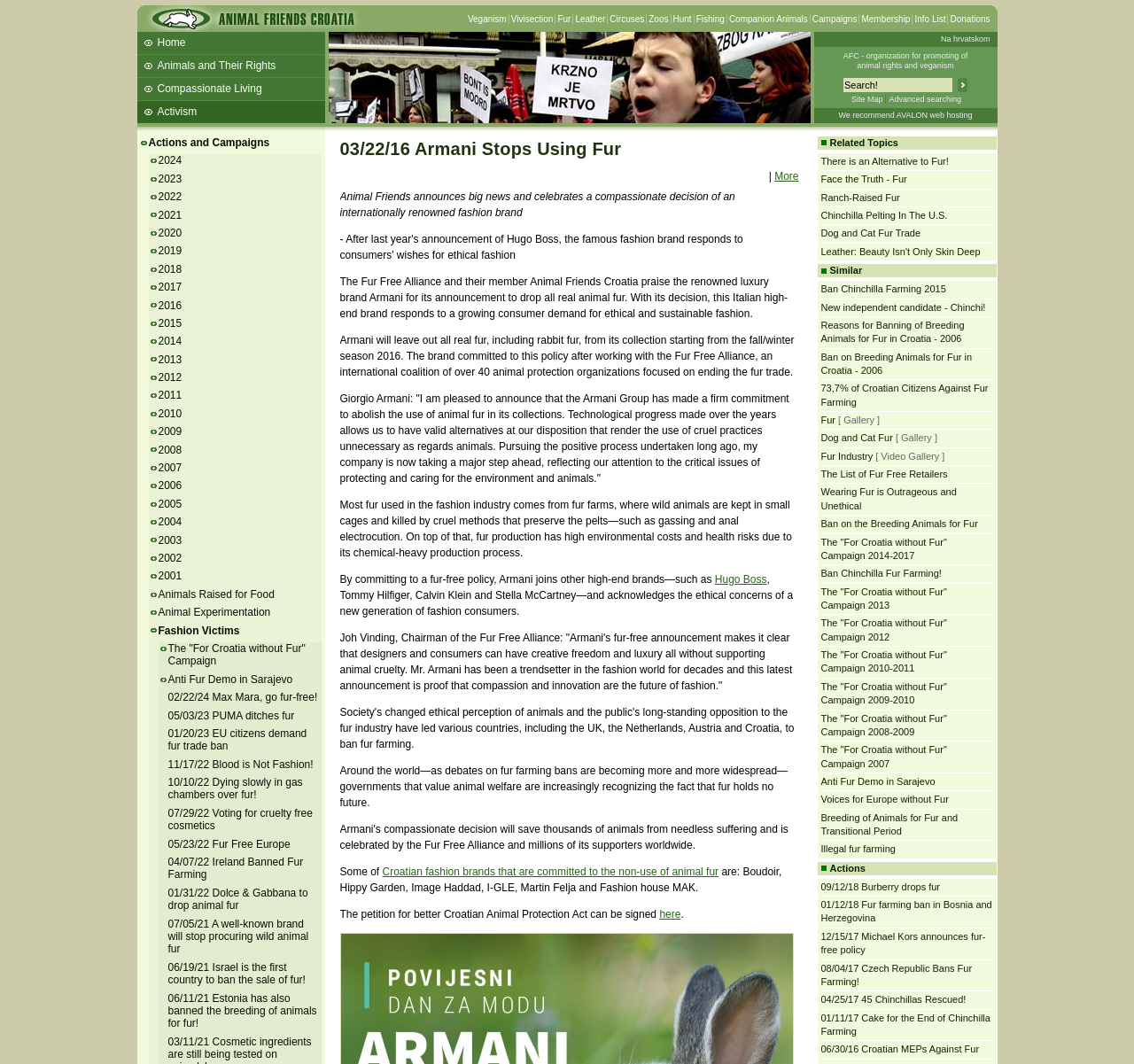Indicate the bounding box coordinates of the element that needs to be clicked to satisfy the following instruction: "Read about the 'Beans and Barley Winter Soup'". The coordinates should be four float numbers between 0 and 1, i.e., [left, top, right, bottom].

[0.121, 0.117, 0.286, 0.137]